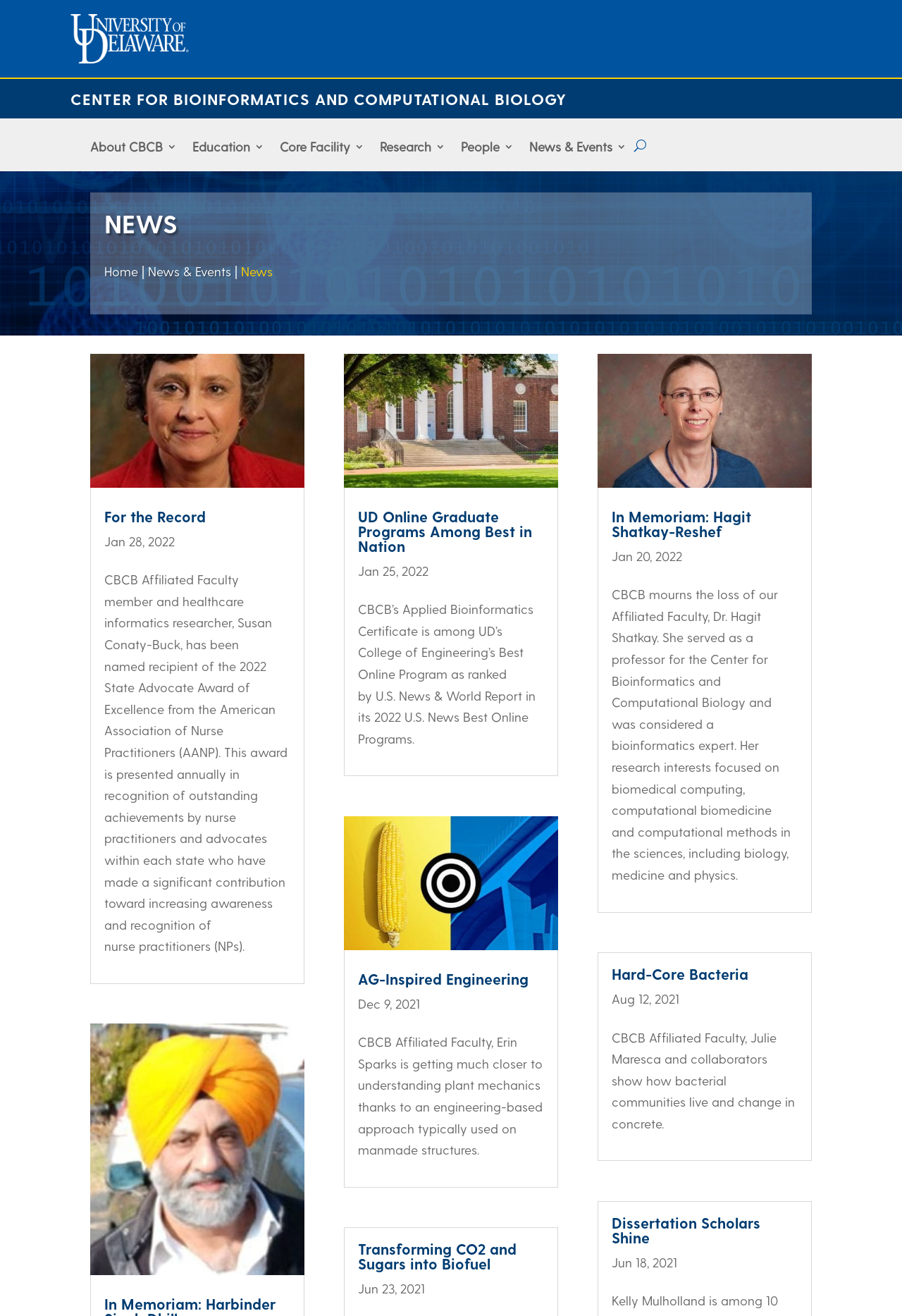What is the name of the university? Based on the screenshot, please respond with a single word or phrase.

University of Delaware